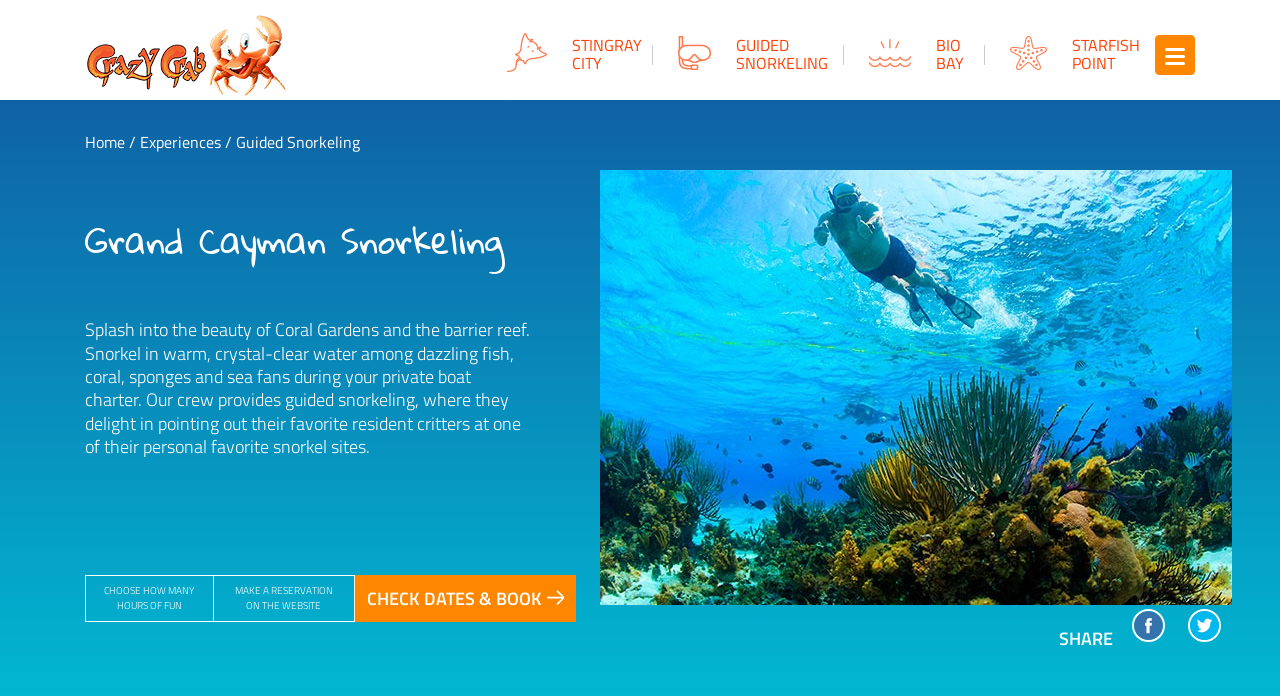Use one word or a short phrase to answer the question provided: 
What is the name of the snorkeling location mentioned?

Stingray City